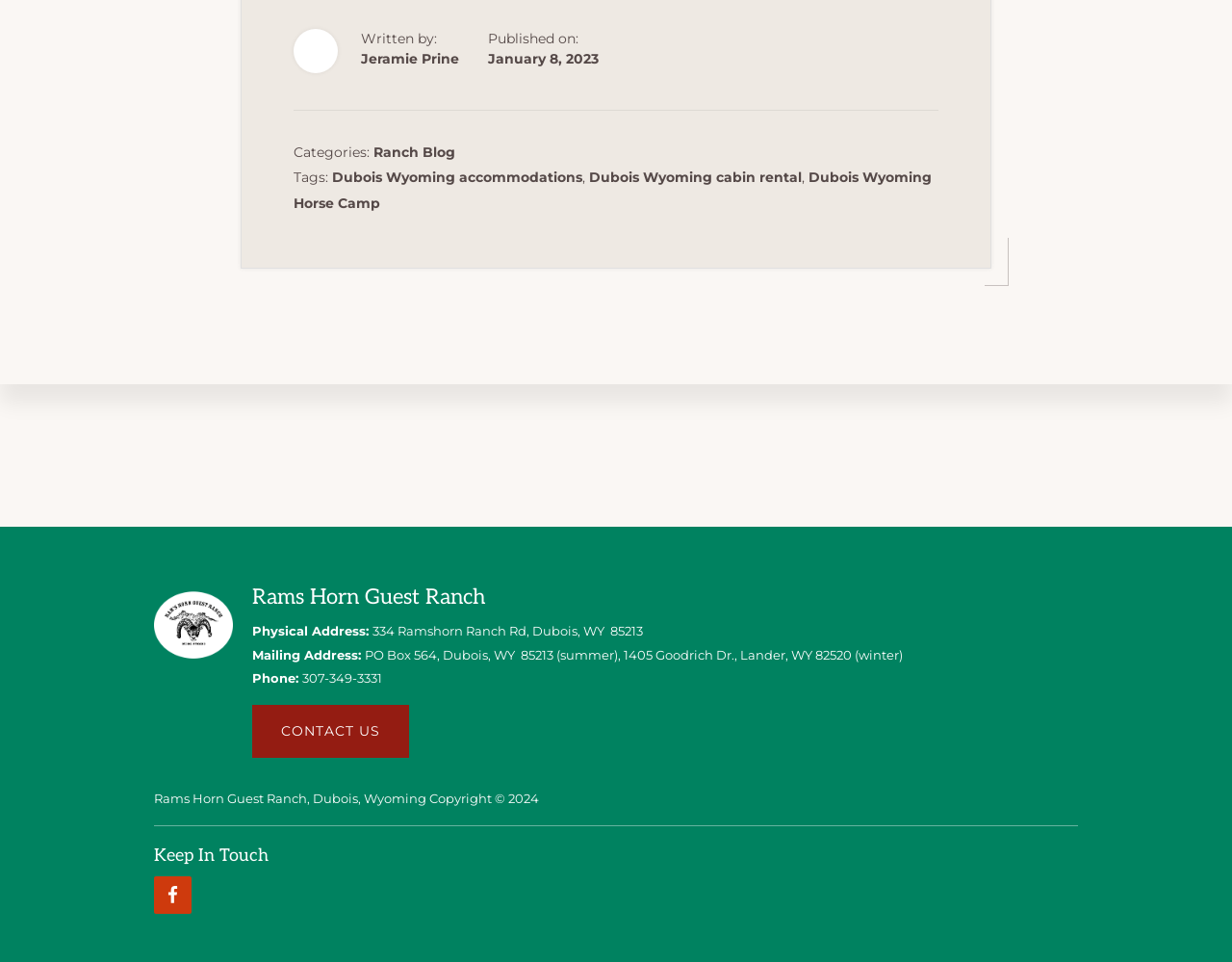What is the physical address of Rams Horn Guest Ranch?
Please provide a detailed answer to the question.

The physical address is mentioned in the 'Footer' section of the webpage, under 'Physical Address:', which is '334 Ramshorn Ranch Rd, Dubois, WY 82513'.